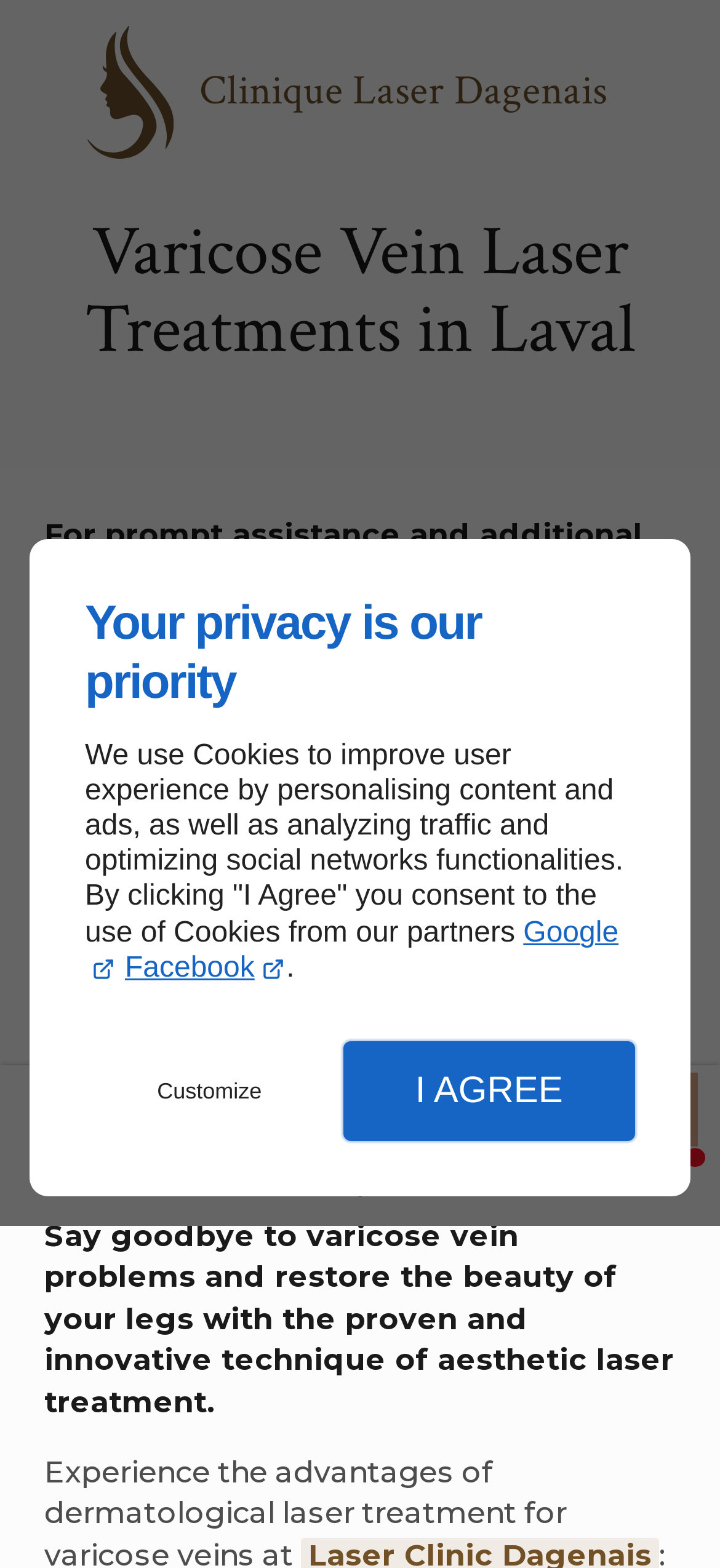Please locate the bounding box coordinates of the element that should be clicked to complete the given instruction: "Open navigation menu".

[0.019, 0.684, 0.296, 0.731]